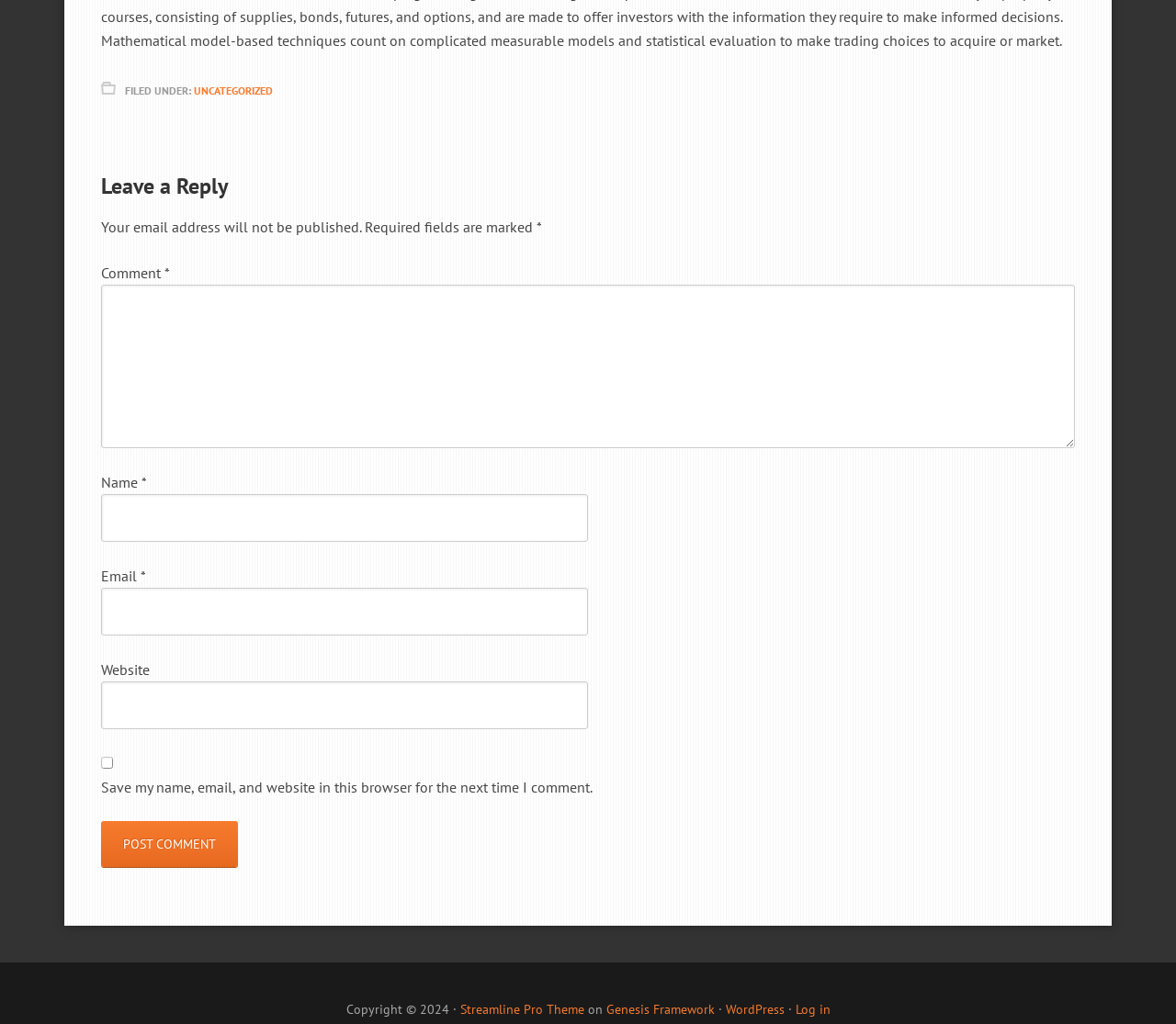Identify the bounding box coordinates of the region I need to click to complete this instruction: "Post a comment".

[0.086, 0.802, 0.202, 0.847]